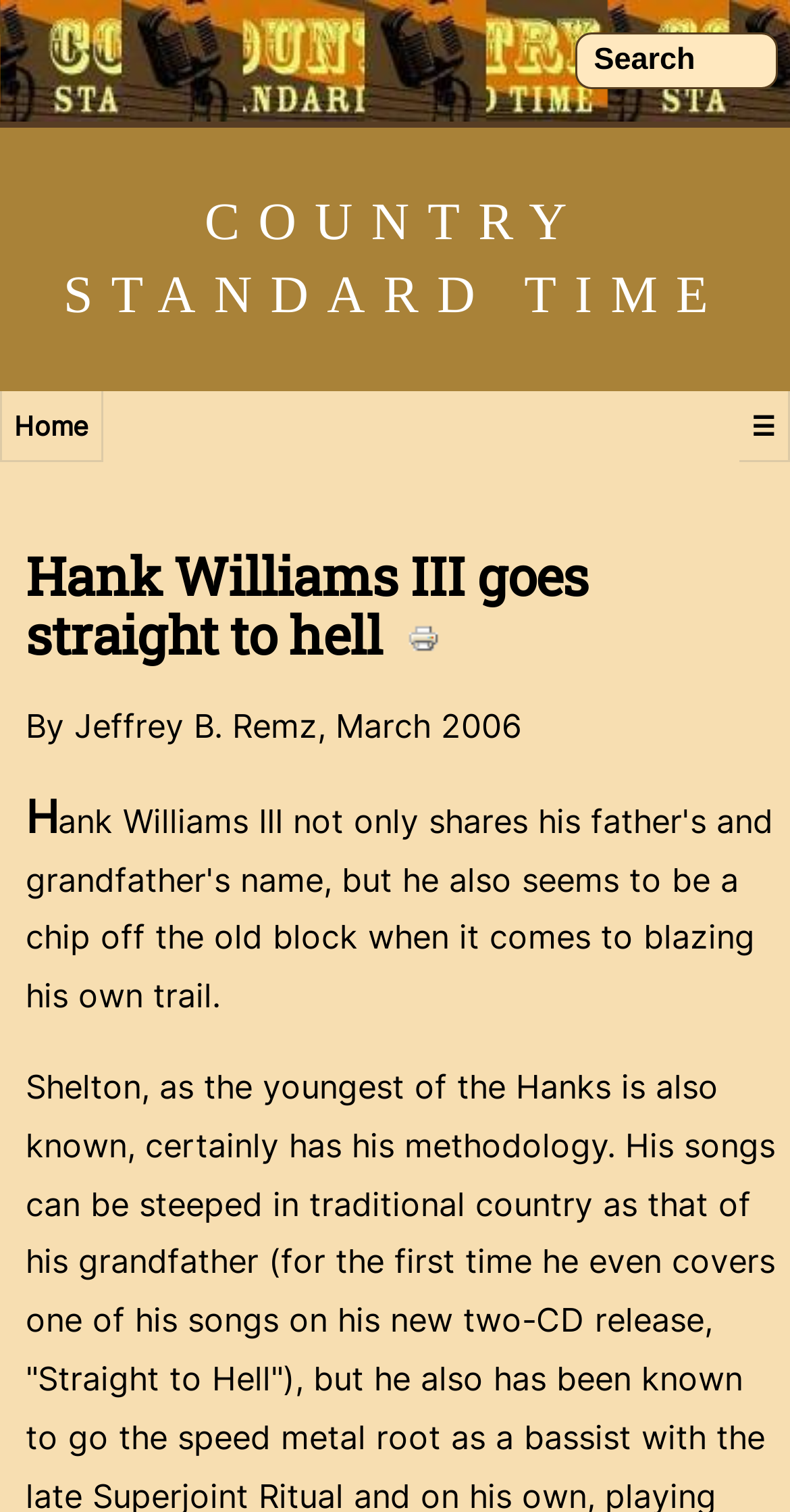Identify the main heading from the webpage and provide its text content.

Hank Williams III goes straight to hell  